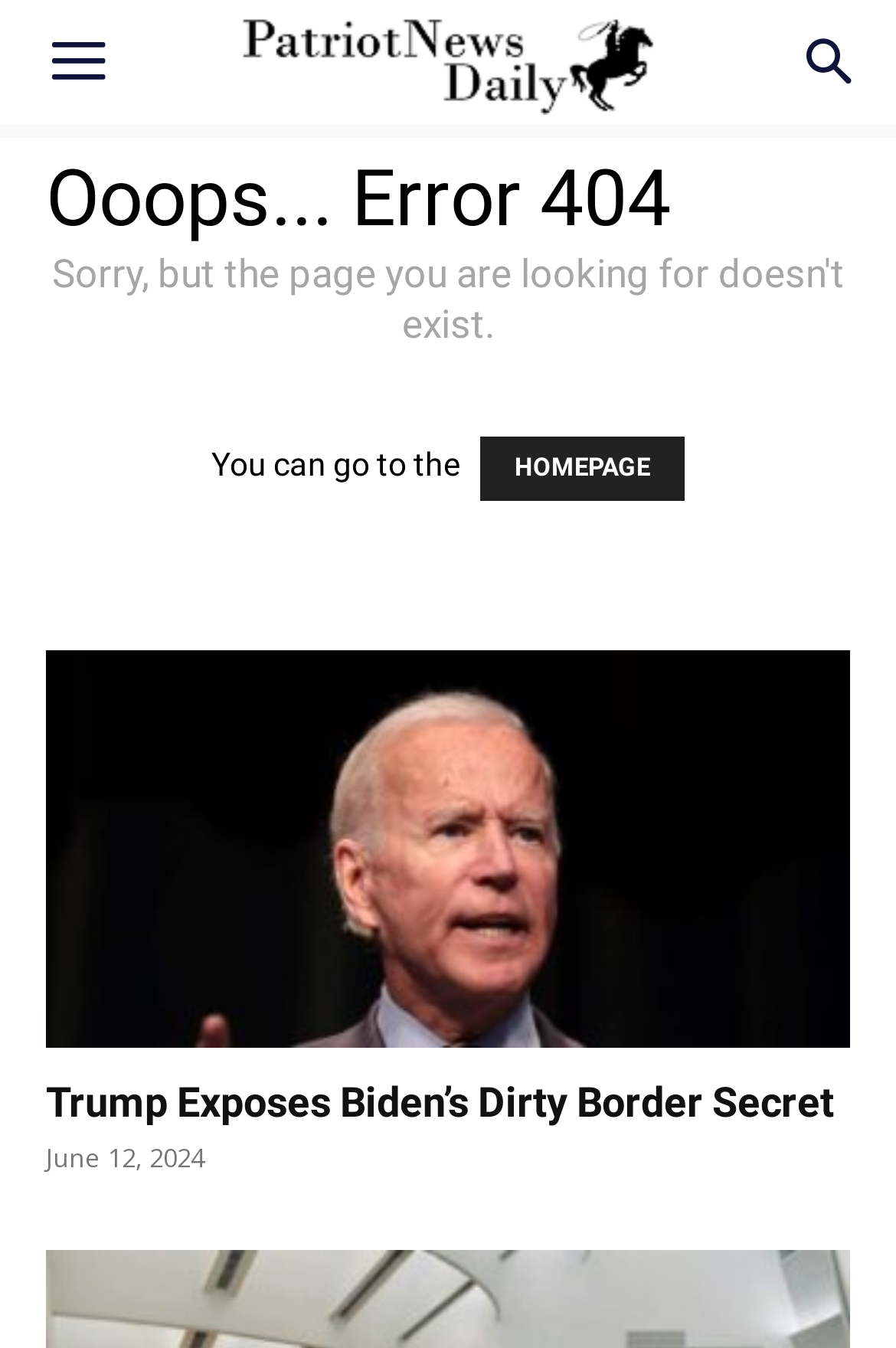Can you find the bounding box coordinates for the UI element given this description: "aria-label="Menu""? Provide the coordinates as four float numbers between 0 and 1: [left, top, right, bottom].

[0.005, 0.0, 0.169, 0.092]